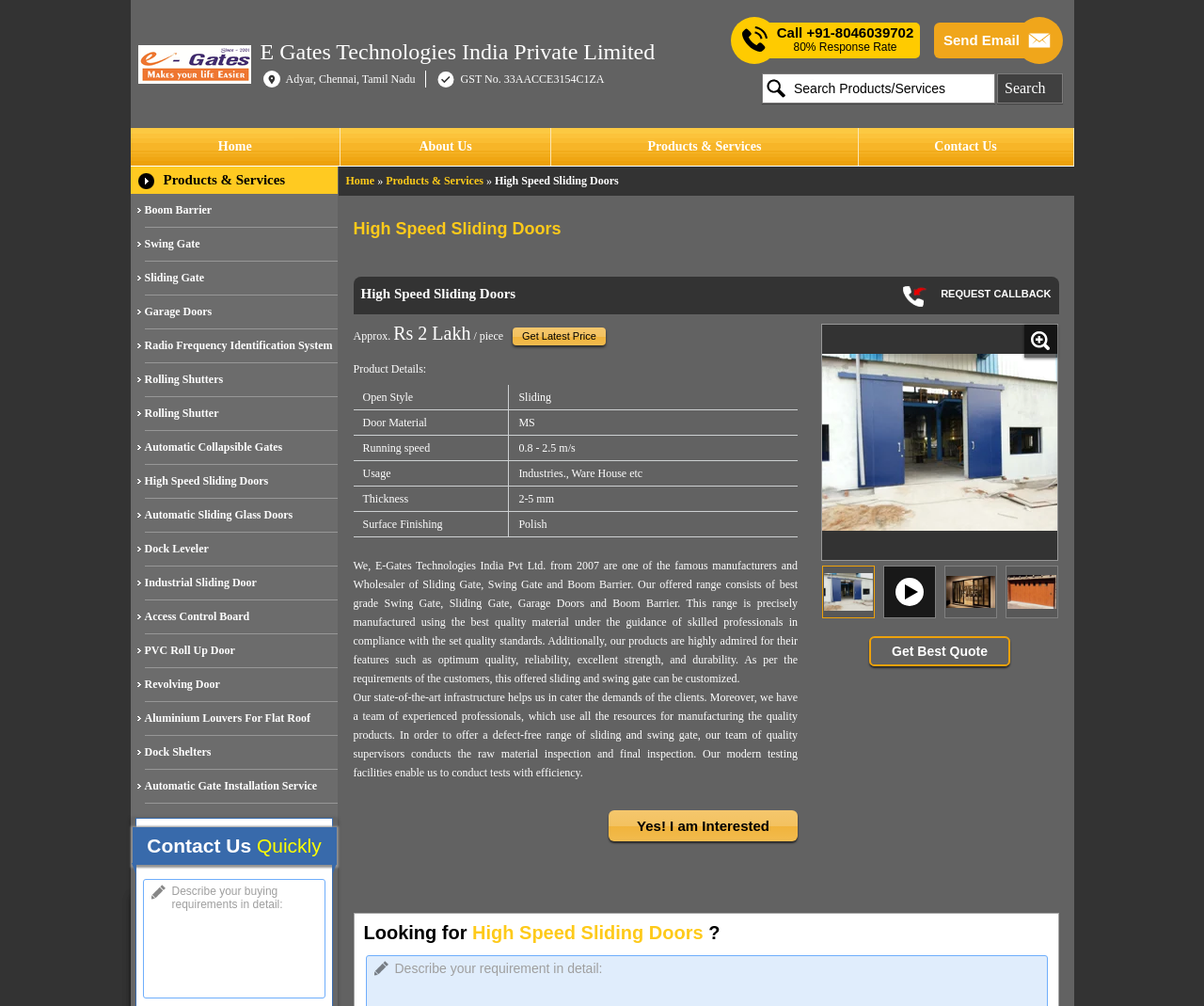What is the price range of the High Speed Sliding Doors?
Answer the question with a single word or phrase, referring to the image.

Rs 2 Lakh